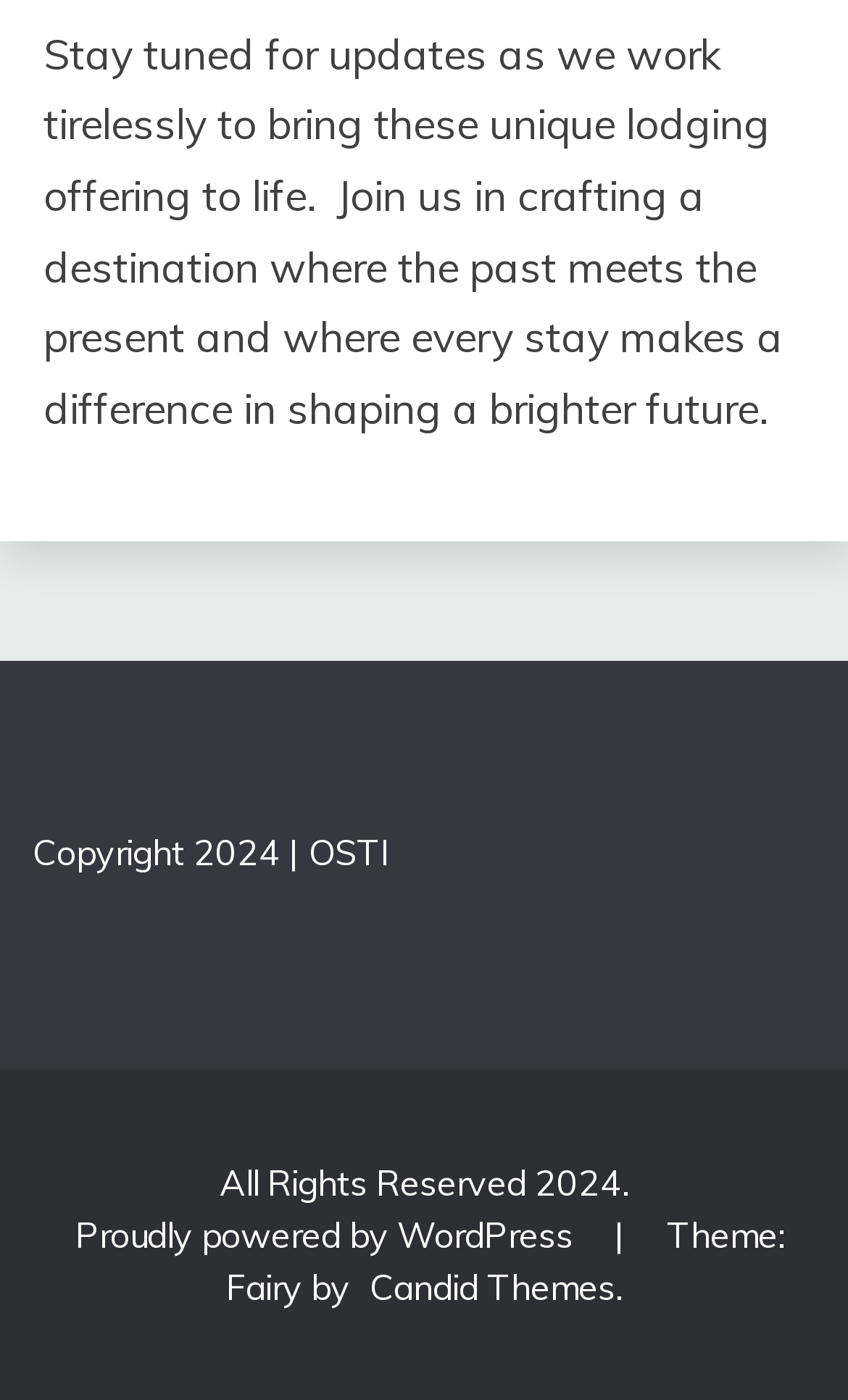What is the name of the theme used in the webpage?
Look at the image and construct a detailed response to the question.

The static text 'Theme: Fairy by' suggests that the theme used in the webpage is named 'Fairy'.